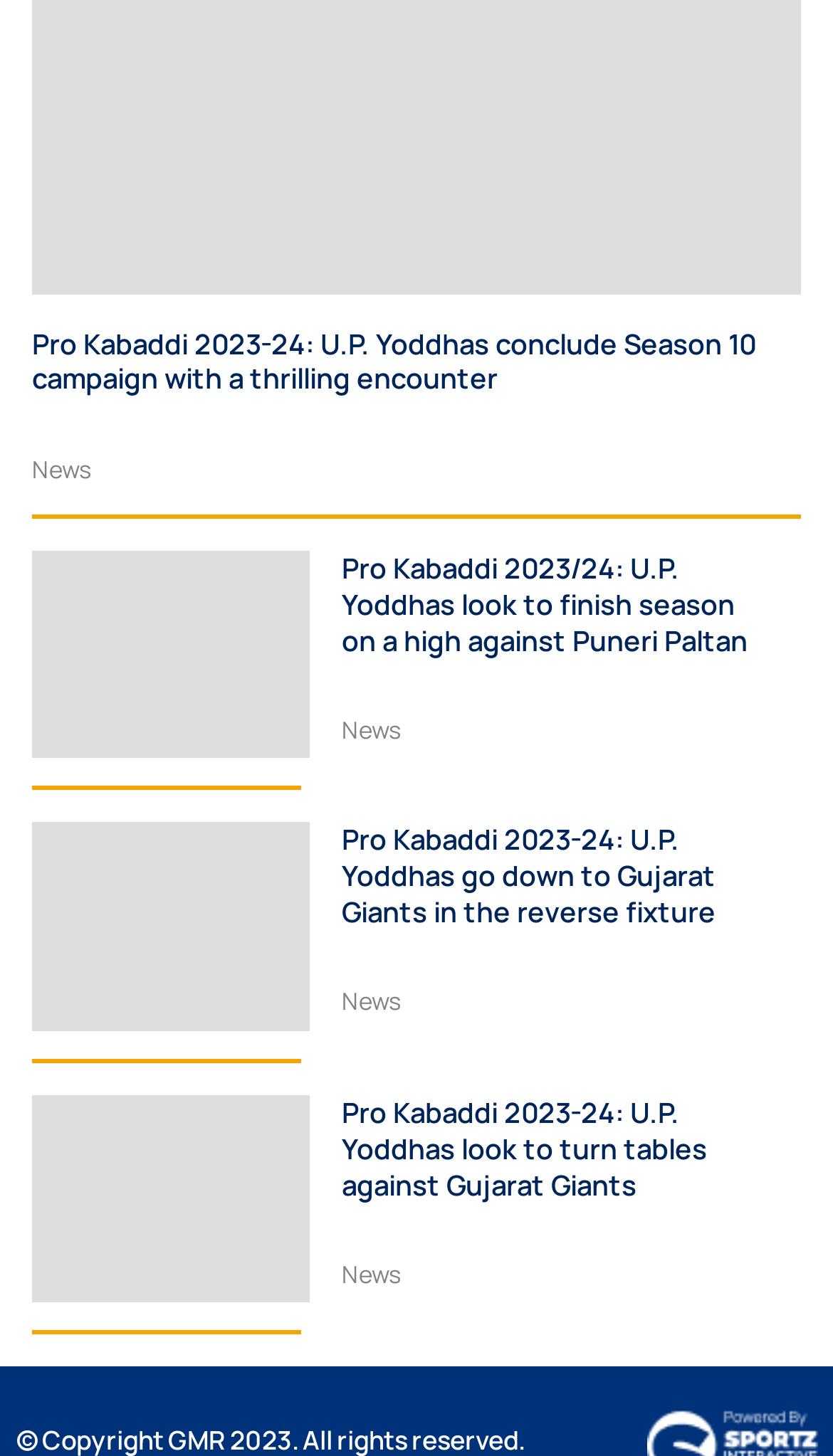Determine the bounding box coordinates of the clickable element to complete this instruction: "Browse news". Provide the coordinates in the format of four float numbers between 0 and 1, [left, top, right, bottom].

[0.41, 0.491, 0.482, 0.51]